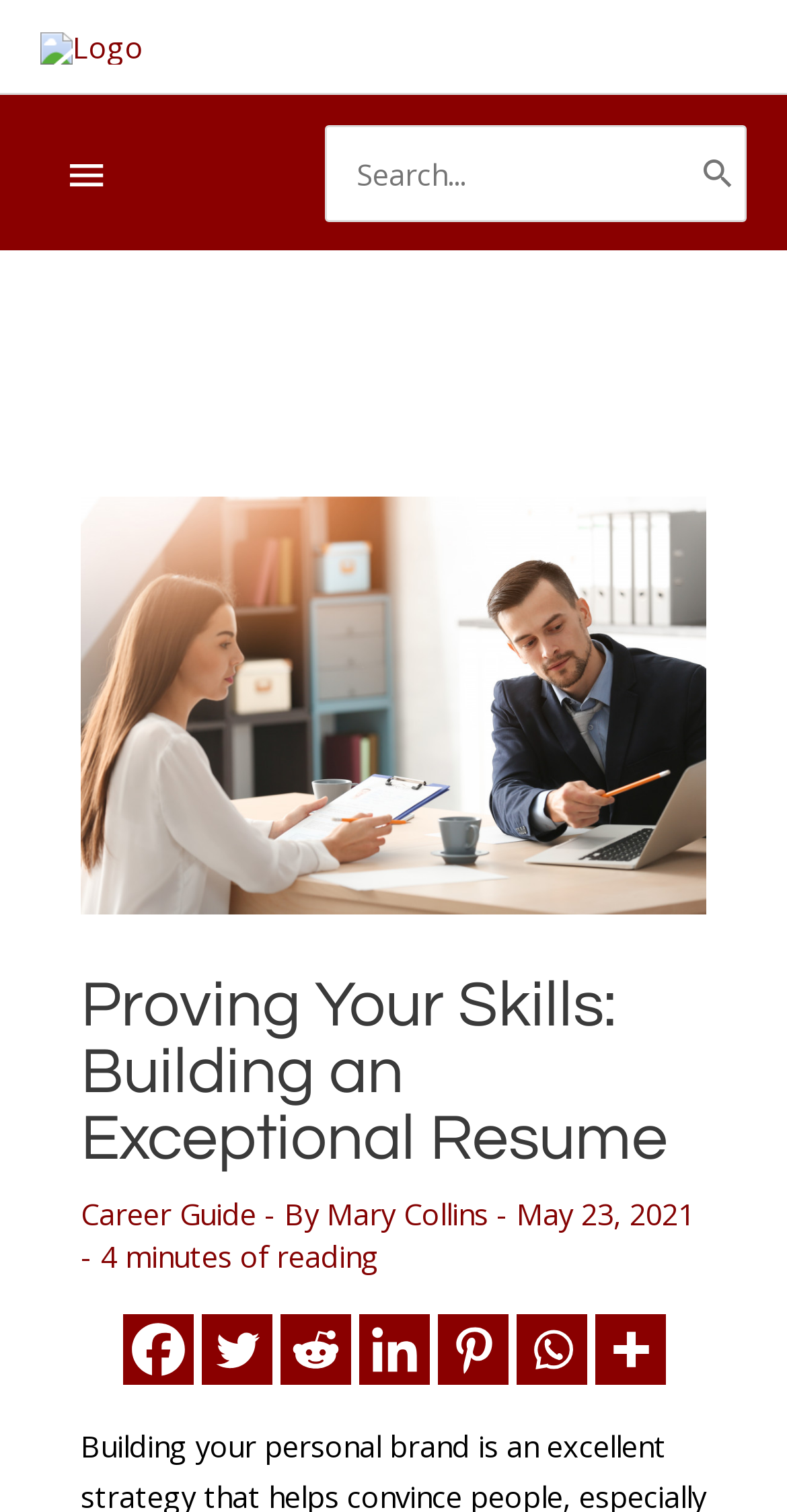Locate the bounding box coordinates of the segment that needs to be clicked to meet this instruction: "Share on Facebook".

[0.155, 0.87, 0.245, 0.917]